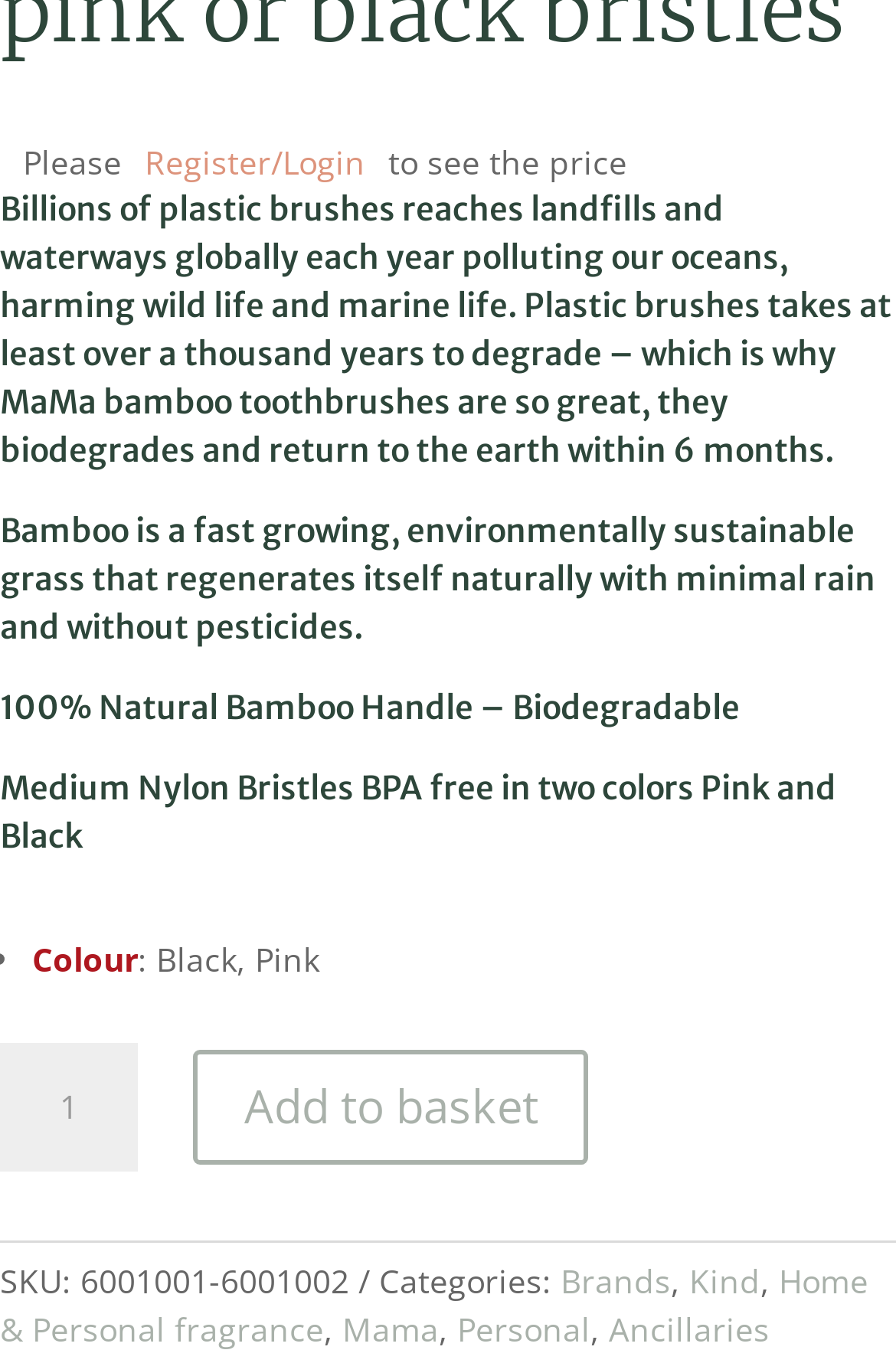Please locate the bounding box coordinates of the element that should be clicked to complete the given instruction: "Change product quantity".

[0.0, 0.766, 0.154, 0.86]